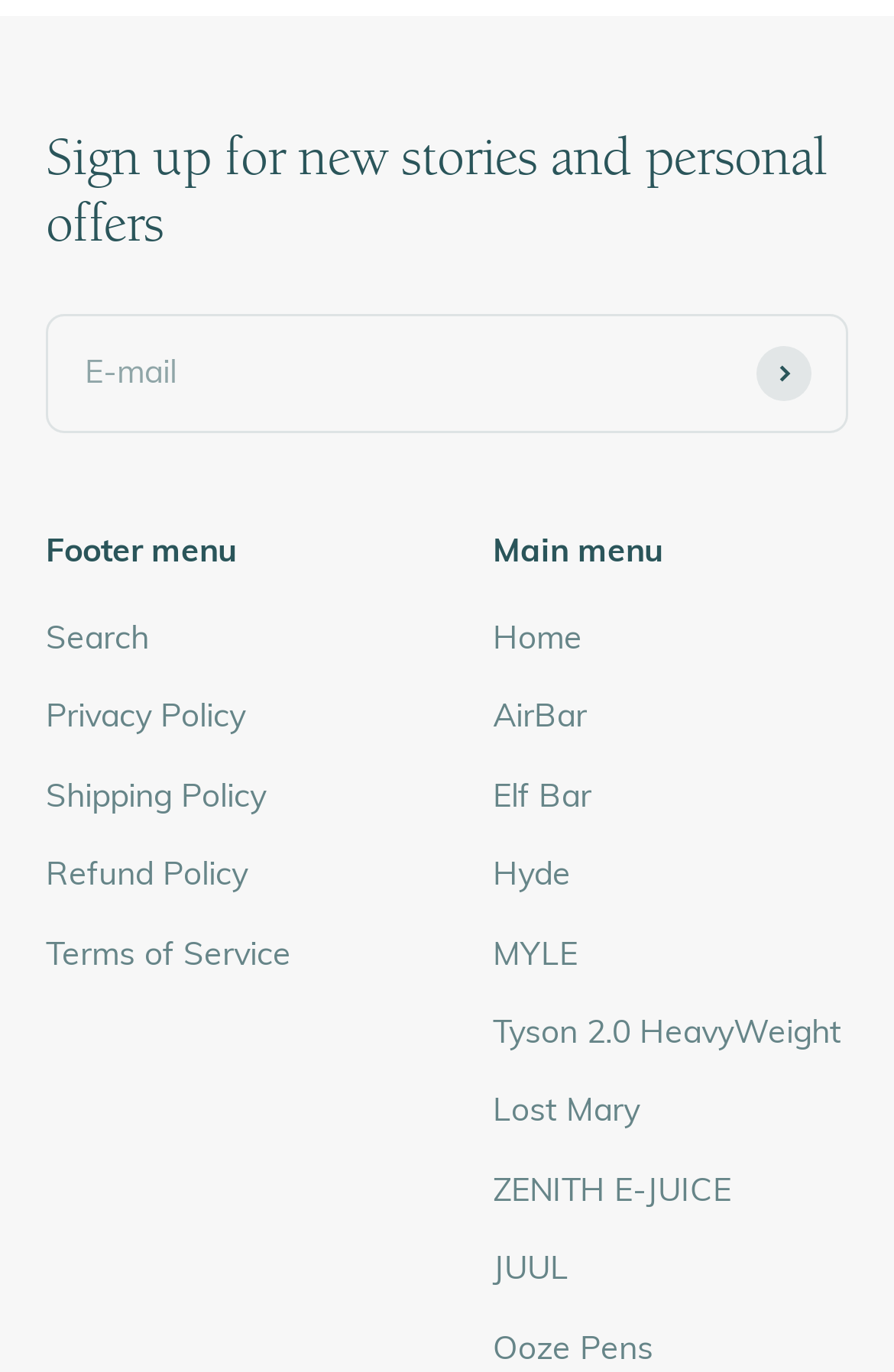Determine the bounding box coordinates of the area to click in order to meet this instruction: "Enter the login page".

None